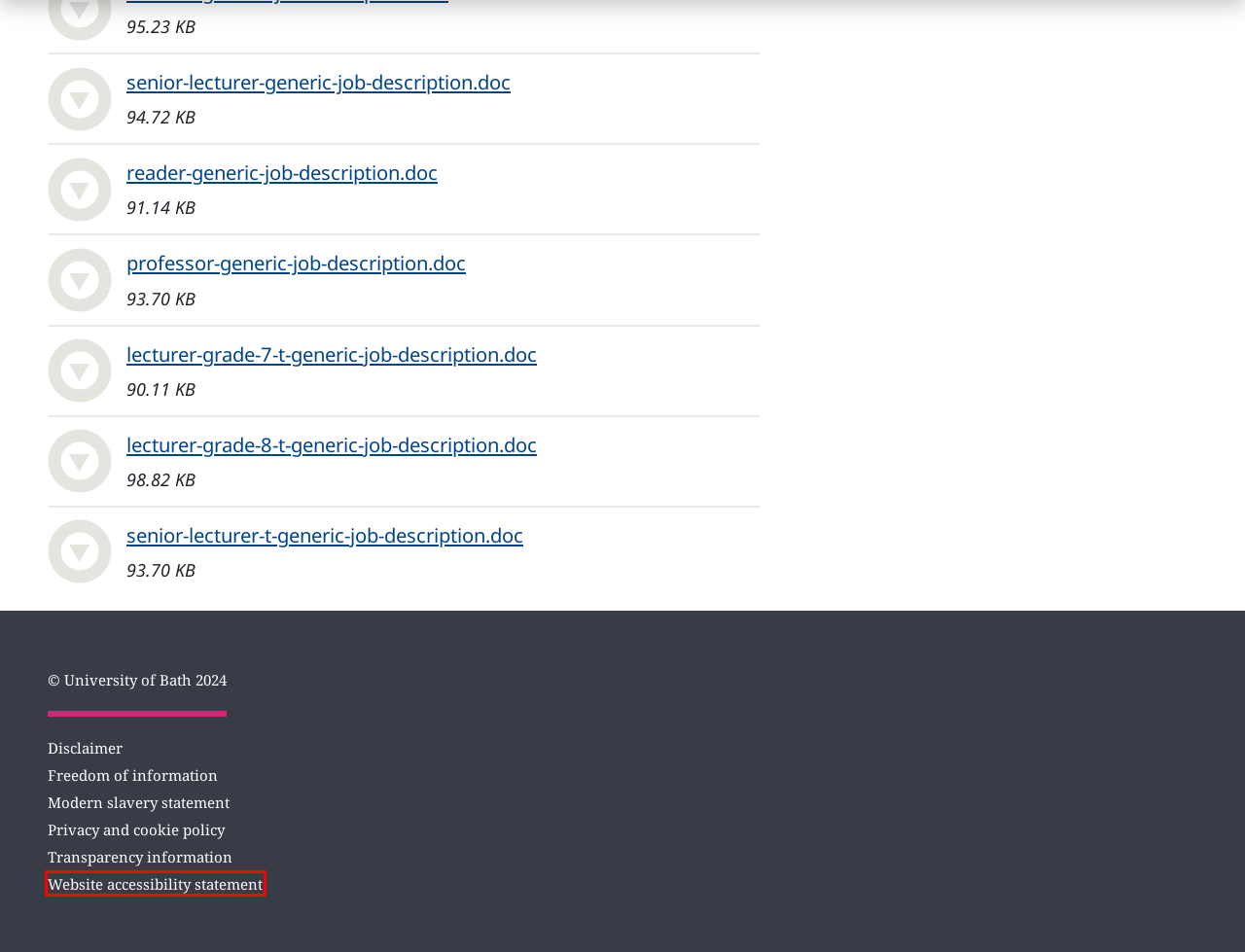Review the screenshot of a webpage containing a red bounding box around an element. Select the description that best matches the new webpage after clicking the highlighted element. The options are:
A. Freedom of Information
B. Website accessibility statement
C. Privacy and cookie policy
D. Modern slavery and human trafficking statement
E. About the University
F. Courses
G. Disclaimer
H. Enterprise and entrepreneurship

B